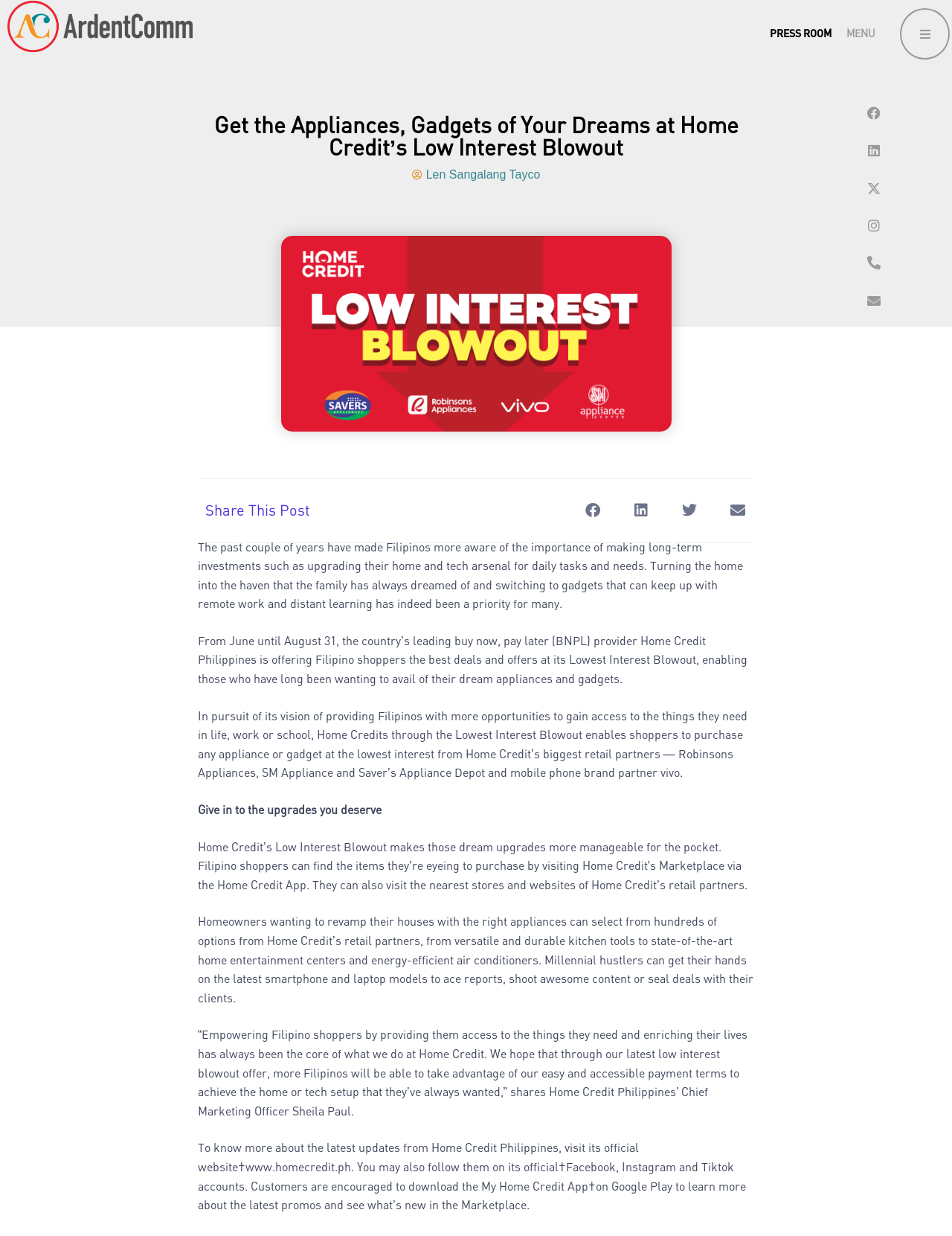Please find and generate the text of the main header of the webpage.

Get the Appliances, Gadgets of Your Dreams at Home Credit’s Low Interest Blowout